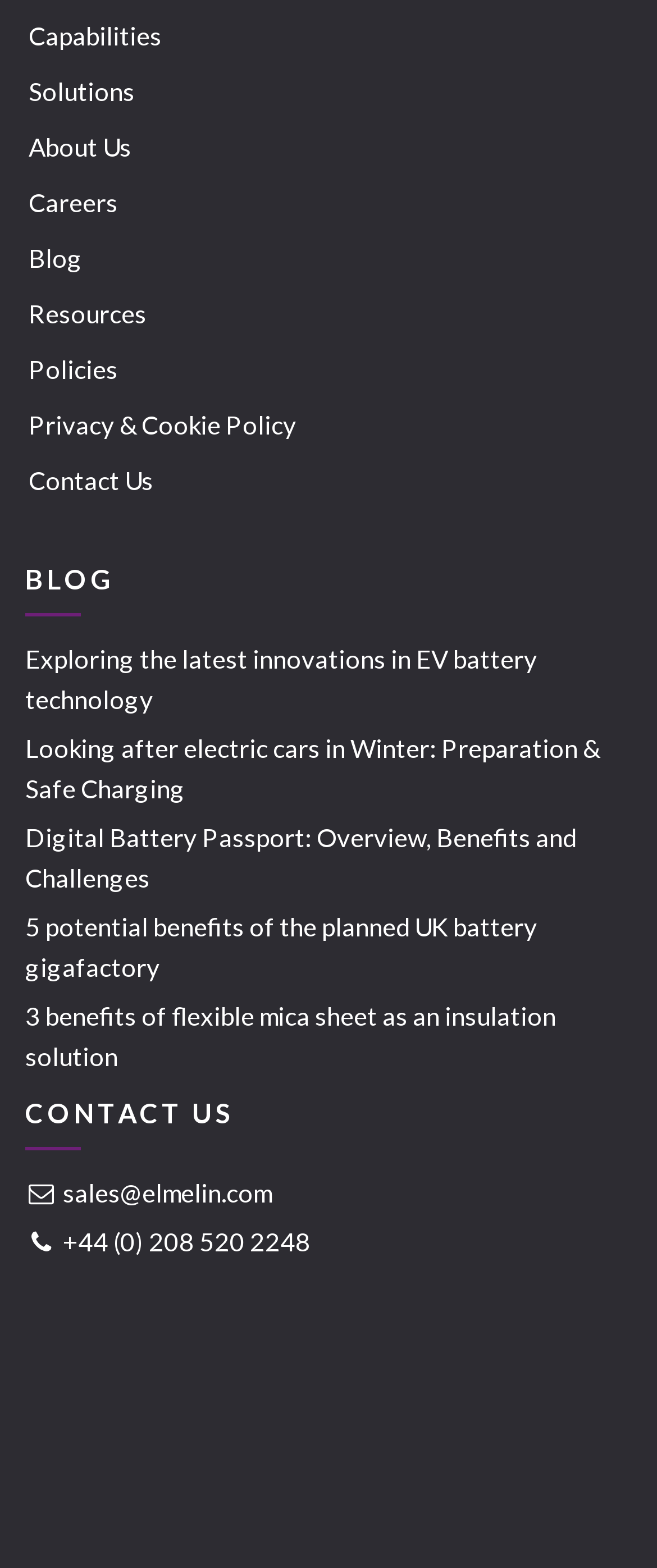Please identify the bounding box coordinates for the region that you need to click to follow this instruction: "Click on the 'Capabilities' link".

[0.044, 0.01, 0.246, 0.036]